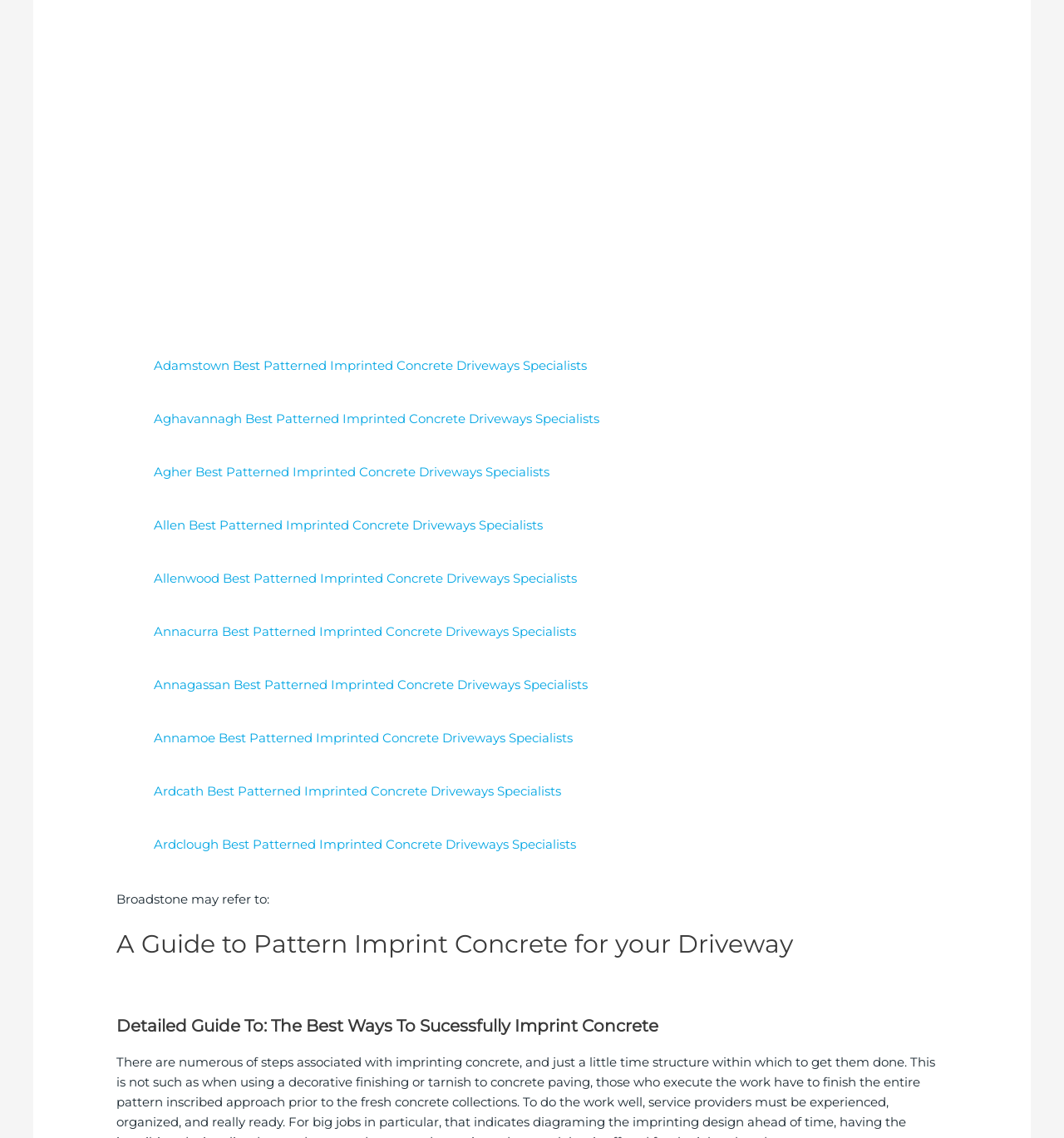Please specify the bounding box coordinates for the clickable region that will help you carry out the instruction: "Click on Ardcath Best Patterned Imprinted Concrete Driveways Specialists".

[0.145, 0.688, 0.527, 0.702]